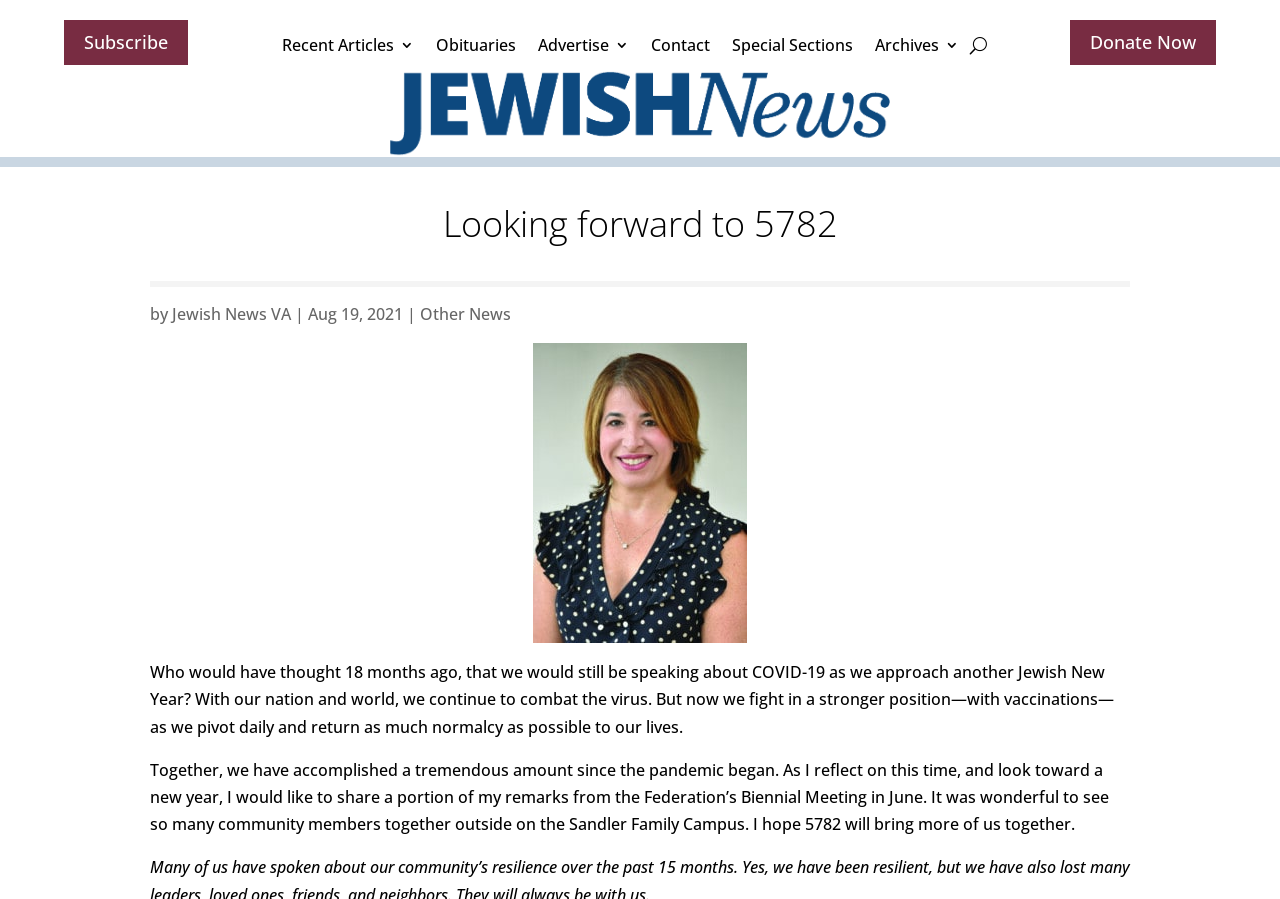Find the bounding box of the UI element described as follows: "Other News".

[0.328, 0.337, 0.399, 0.362]